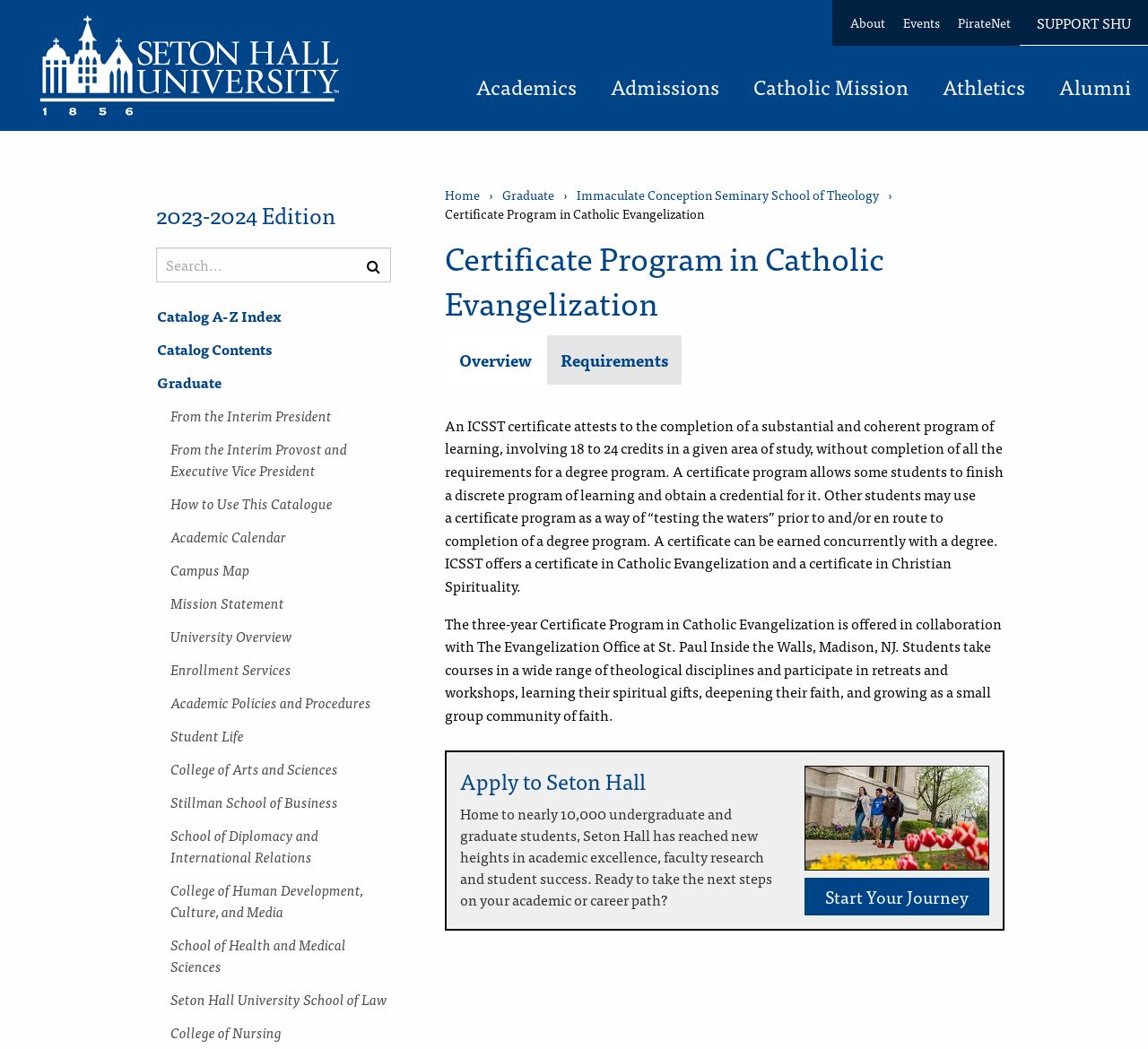Can you provide the bounding box coordinates for the element that should be clicked to implement the instruction: "Start Your Journey"?

[0.7, 0.836, 0.862, 0.873]